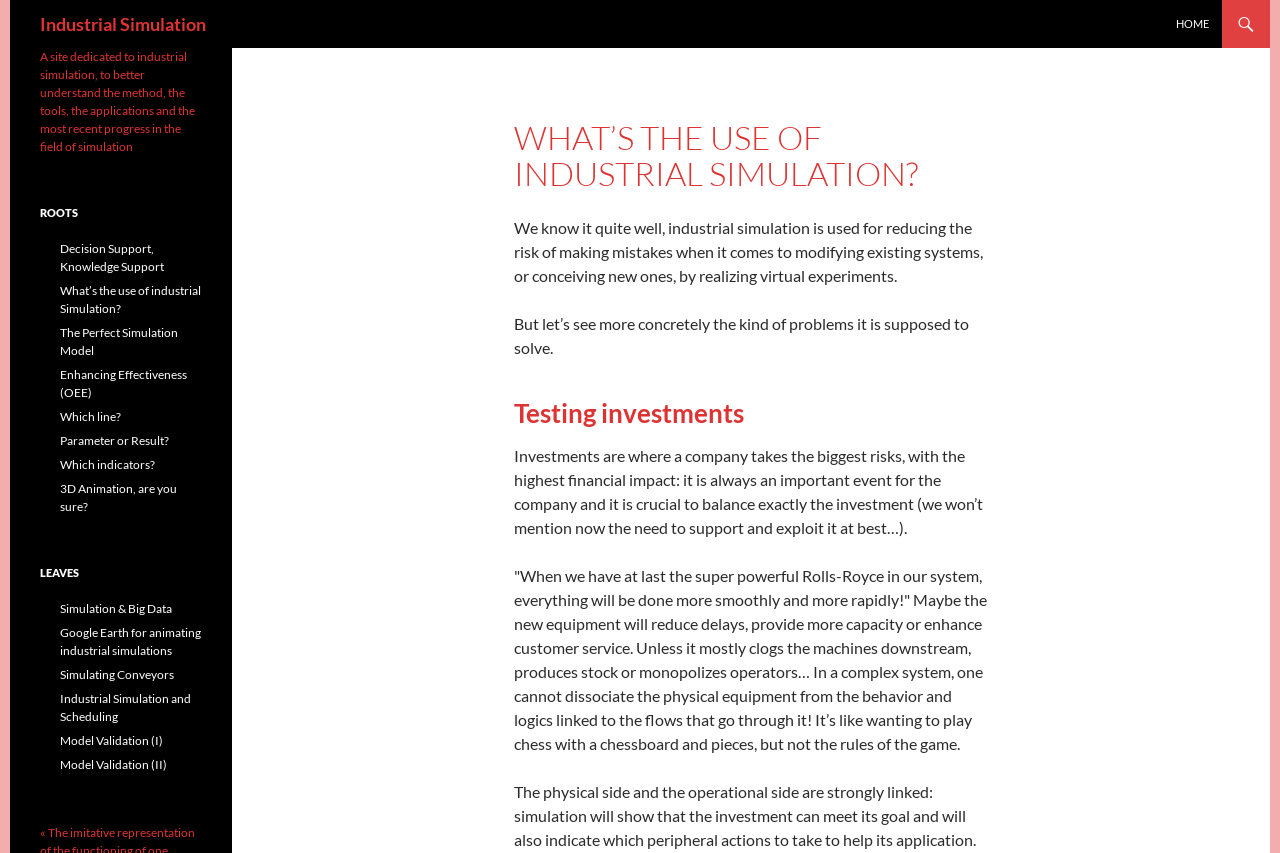Please specify the bounding box coordinates of the region to click in order to perform the following instruction: "Click on the link 'Simulation & Big Data'".

[0.047, 0.705, 0.134, 0.722]